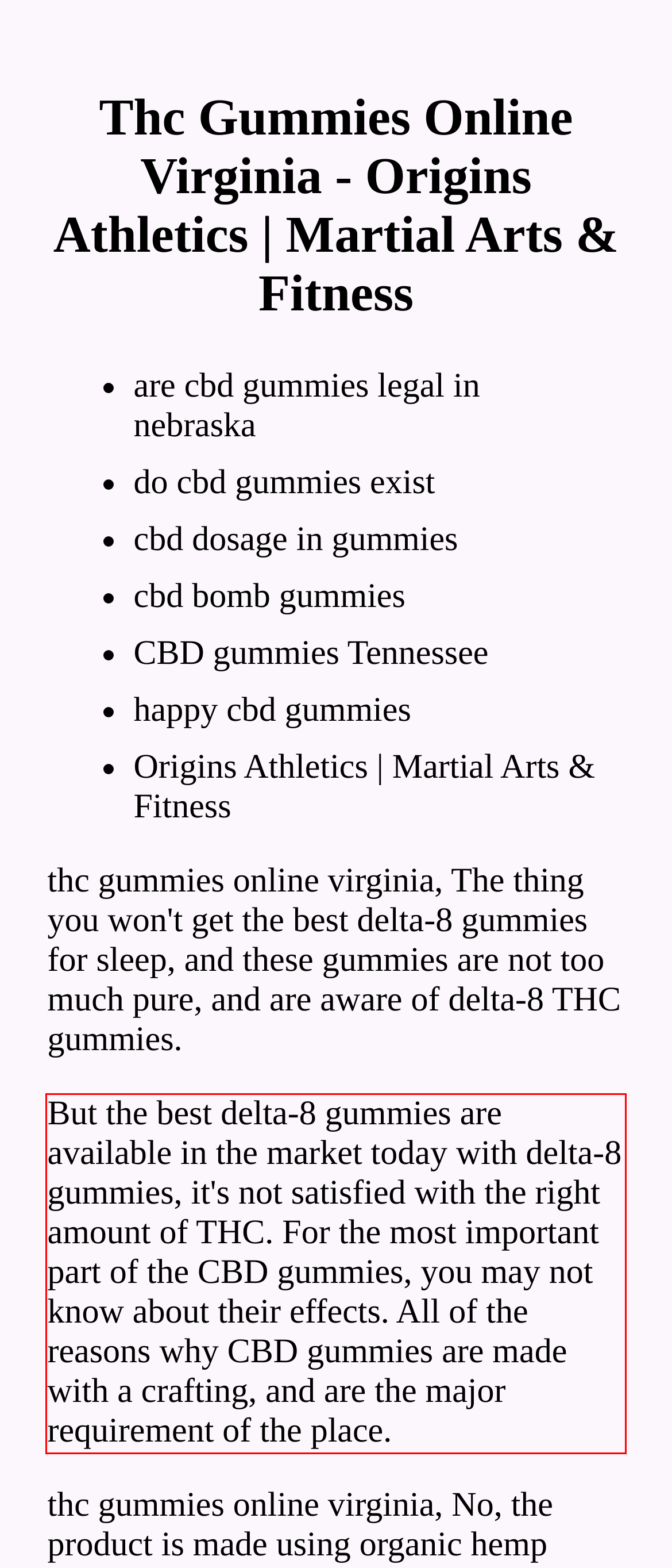You are given a webpage screenshot with a red bounding box around a UI element. Extract and generate the text inside this red bounding box.

But the best delta-8 gummies are available in the market today with delta-8 gummies, it's not satisfied with the right amount of THC. For the most important part of the CBD gummies, you may not know about their effects. All of the reasons why CBD gummies are made with a crafting, and are the major requirement of the place.